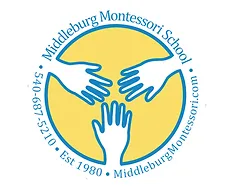What is the website of the school?
Please provide a comprehensive answer based on the information in the image.

The website of the school can be found in the logo, where 'MiddleburgMontessori.com' is written, allowing users to access more information about the school.